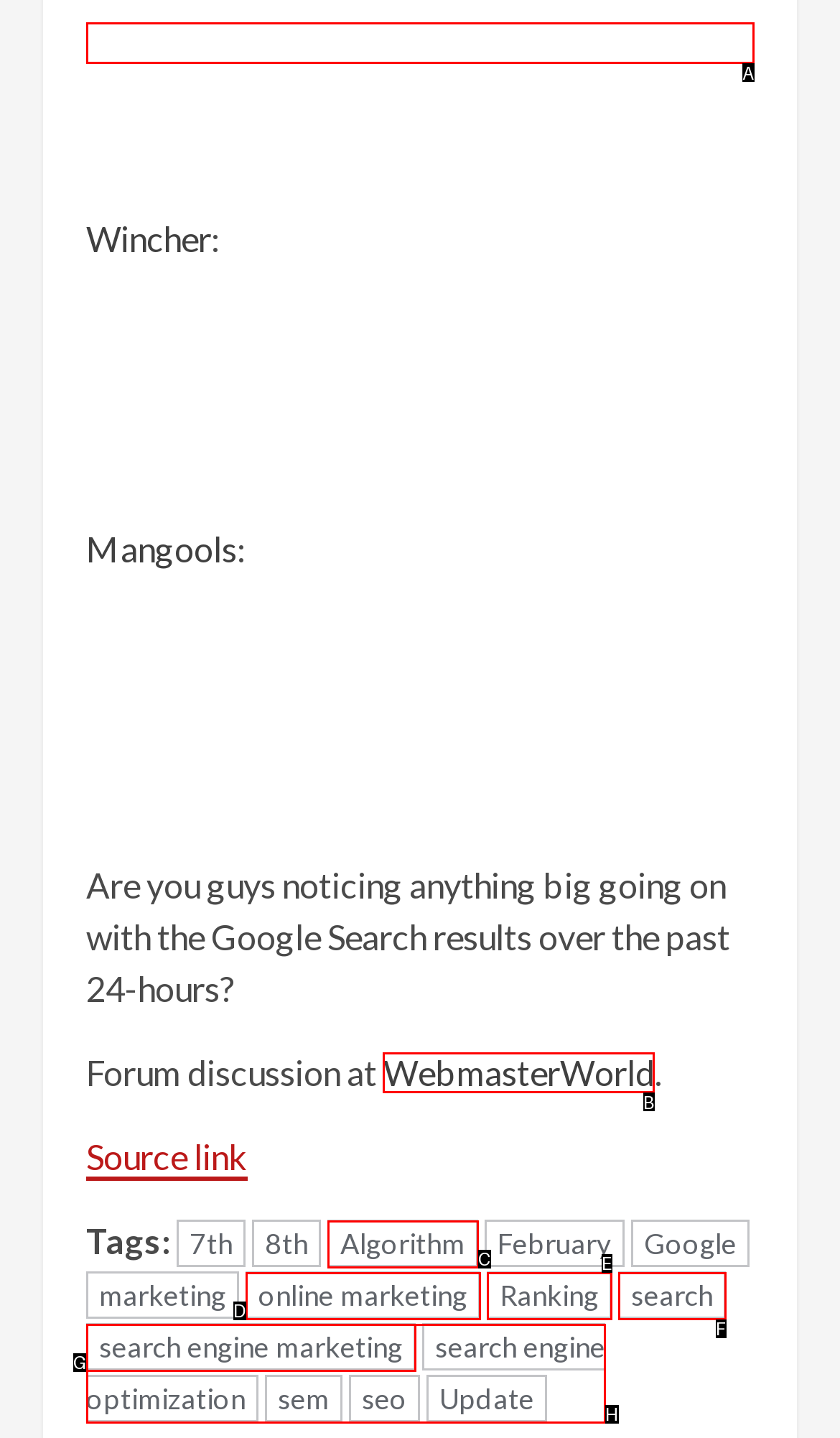Identify the HTML element that should be clicked to accomplish the task: Visit WebmasterWorld forum
Provide the option's letter from the given choices.

B